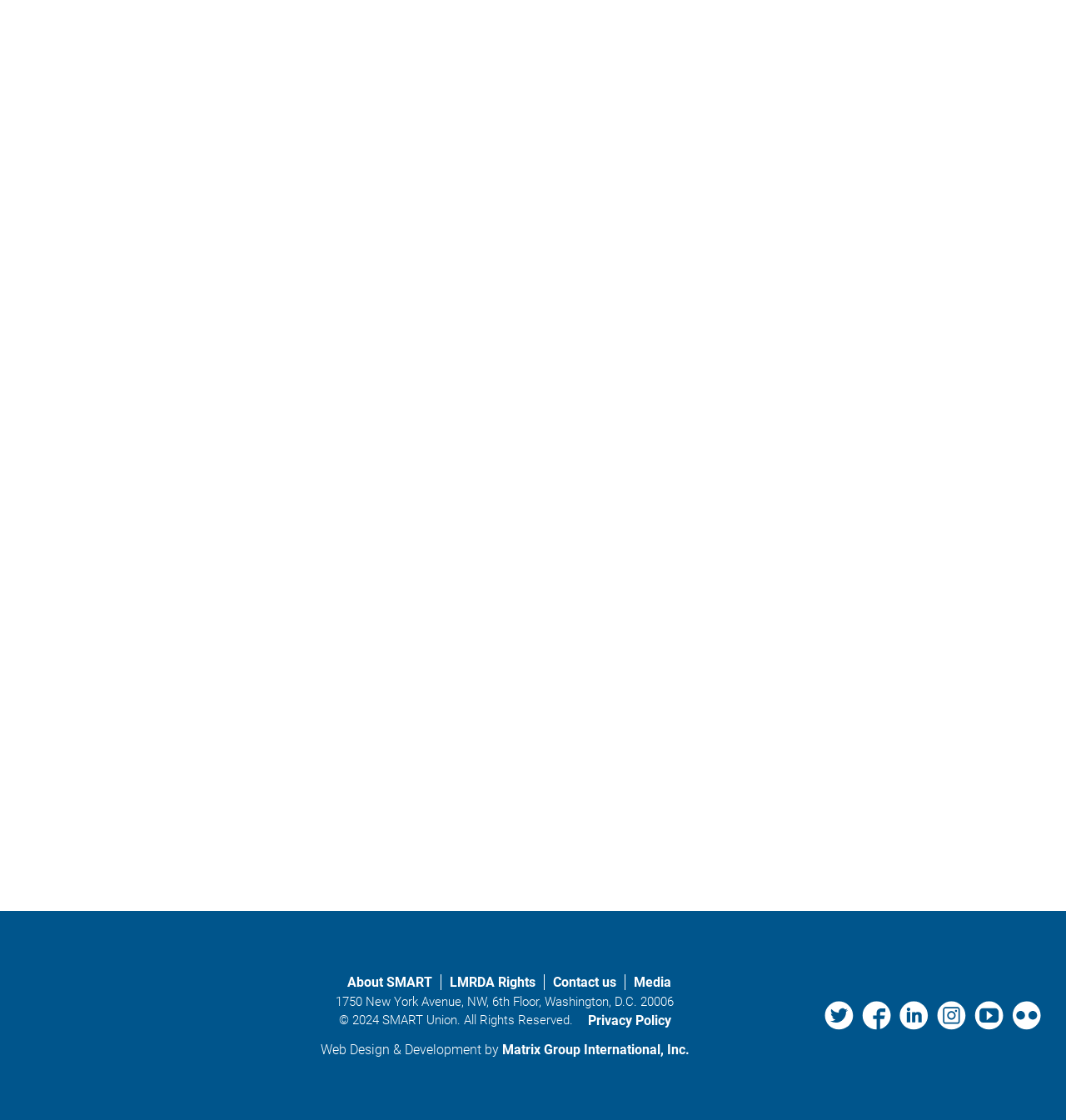With reference to the screenshot, provide a detailed response to the question below:
How many social media links are available?

I counted the number of social media links by looking at the links located at the bottom right corner of the page, which include Twitter, Facebook, Linkedin, Instagram, Youtube, and Flickr.